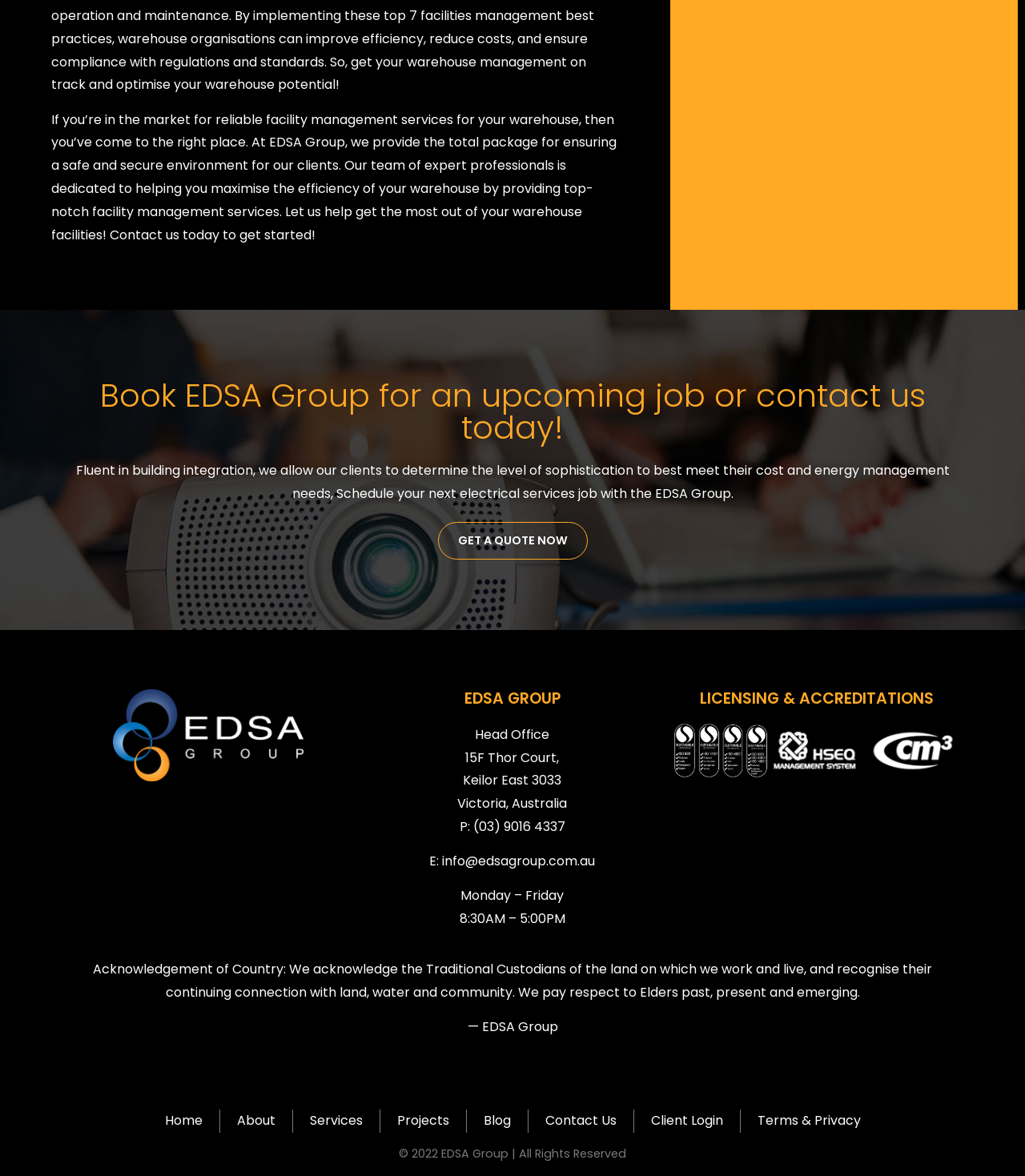Please identify the bounding box coordinates of the element that needs to be clicked to execute the following command: "Visit EDSA Group's LinkedIn page". Provide the bounding box using four float numbers between 0 and 1, formatted as [left, top, right, bottom].

[0.119, 0.678, 0.15, 0.705]